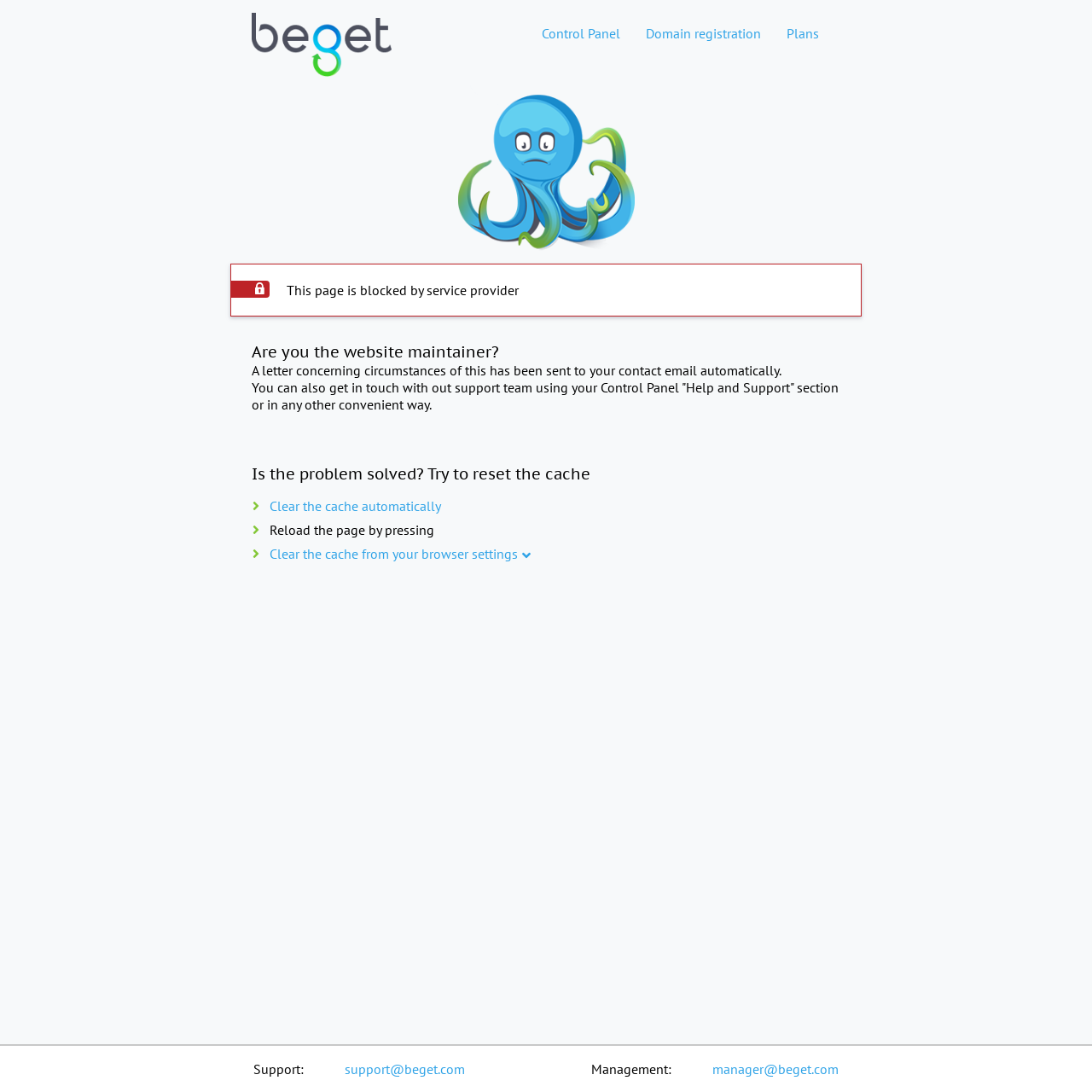What is the purpose of the webpage?
Deliver a detailed and extensive answer to the question.

The webpage appears to be a notification page that informs the website maintainer that the page is blocked by the service provider, and provides instructions on how to resolve the issue, as mentioned in the StaticText element with ID 90.